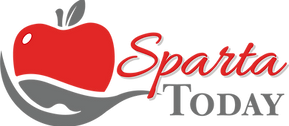Respond to the following question with a brief word or phrase:
What is the location focused on by 'Sparta Today'?

Sparta, Michigan